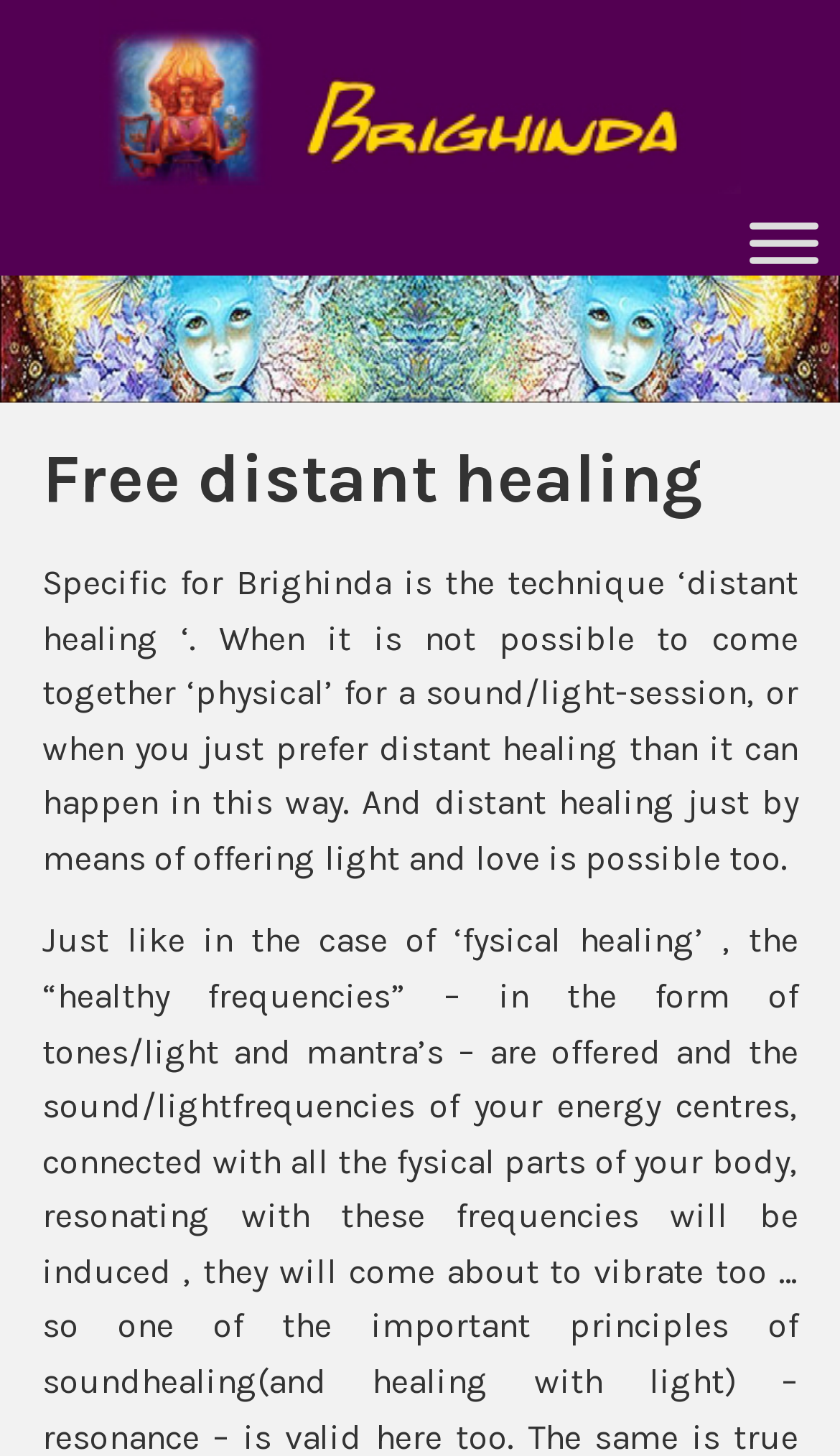Using the provided element description: "aria-label="Toggle Menu"", determine the bounding box coordinates of the corresponding UI element in the screenshot.

[0.892, 0.152, 0.974, 0.181]